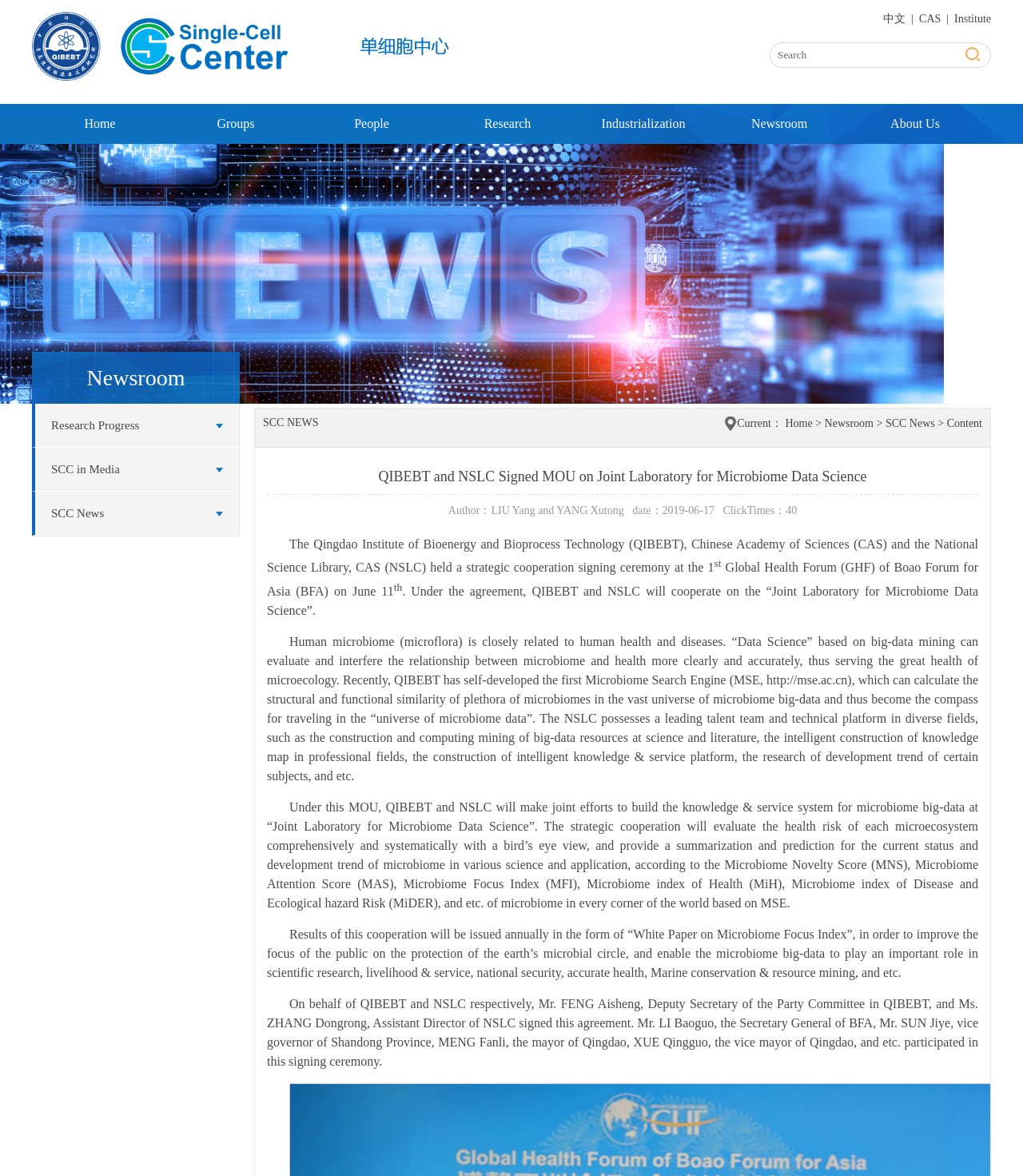Specify the bounding box coordinates of the area that needs to be clicked to achieve the following instruction: "Go to the Home page".

[0.082, 0.099, 0.113, 0.111]